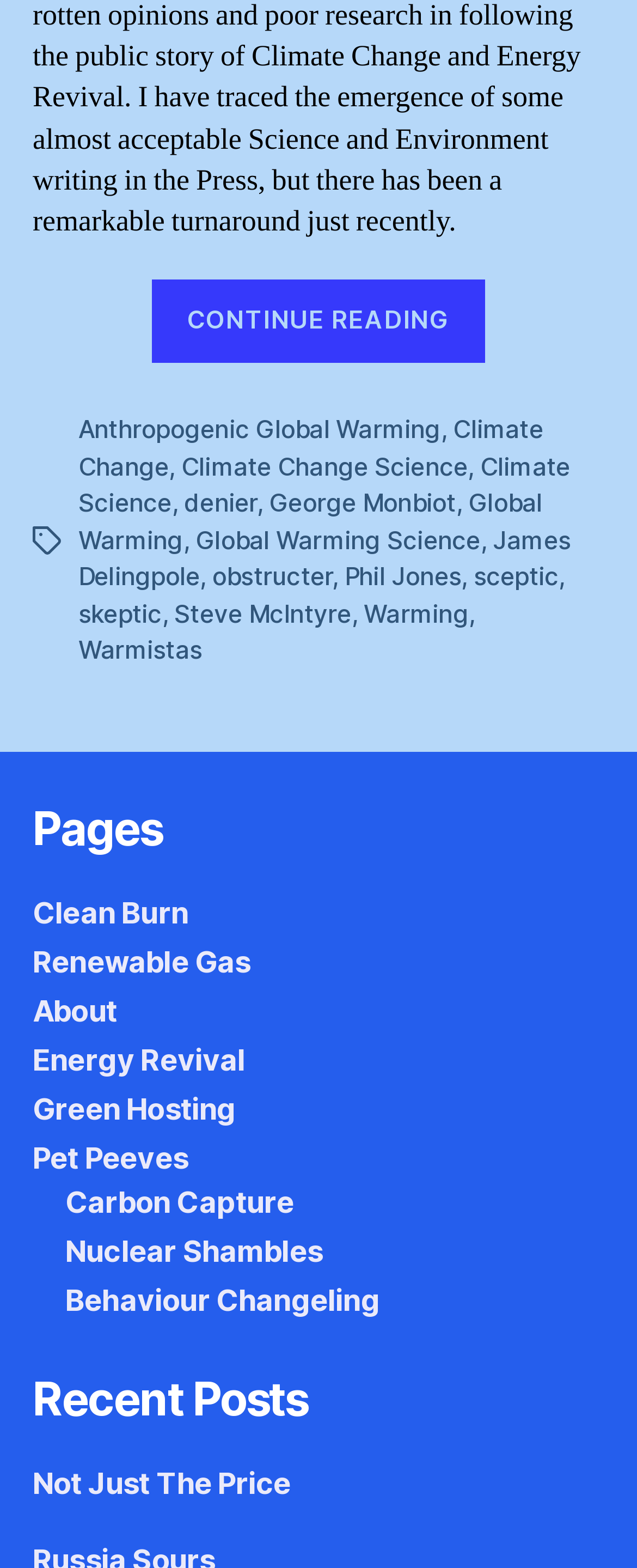What is the title of the first article?
Based on the image, provide a one-word or brief-phrase response.

George Monbiot : Wrong Call